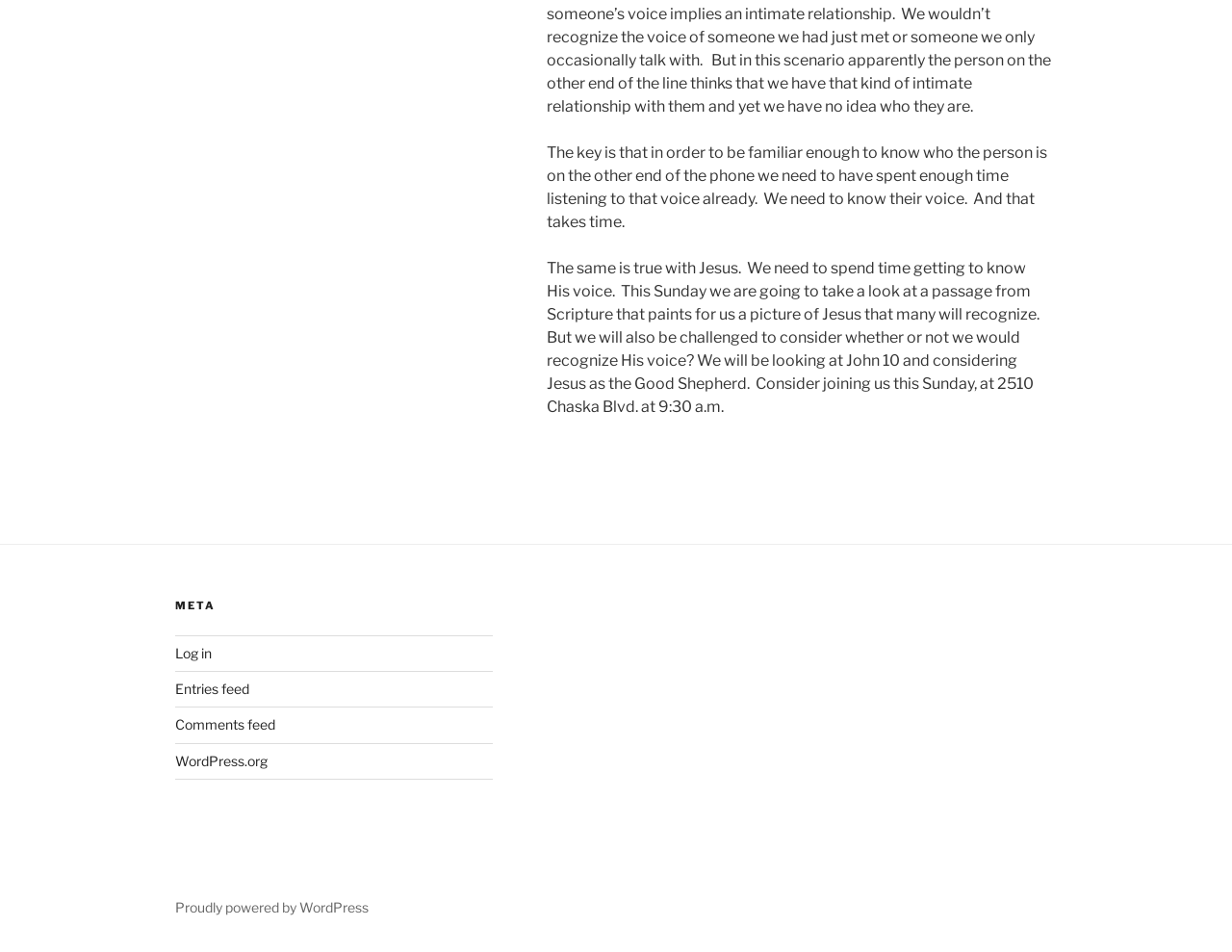Show the bounding box coordinates for the HTML element described as: "Comments feed".

[0.142, 0.753, 0.223, 0.77]